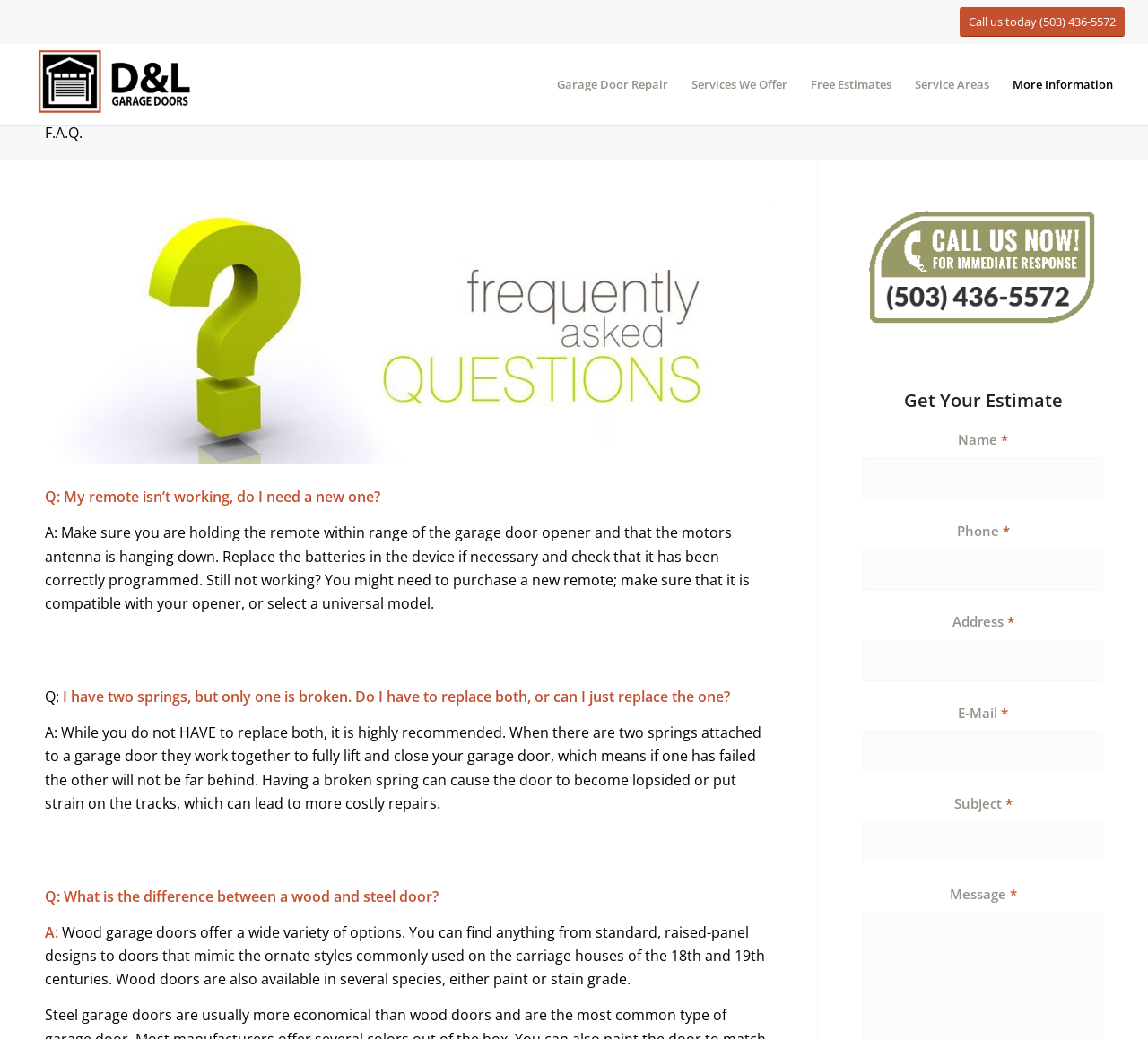Locate the bounding box coordinates of the area you need to click to fulfill this instruction: 'Enter your 'Phone' number'. The coordinates must be in the form of four float numbers ranging from 0 to 1: [left, top, right, bottom].

[0.752, 0.528, 0.961, 0.568]